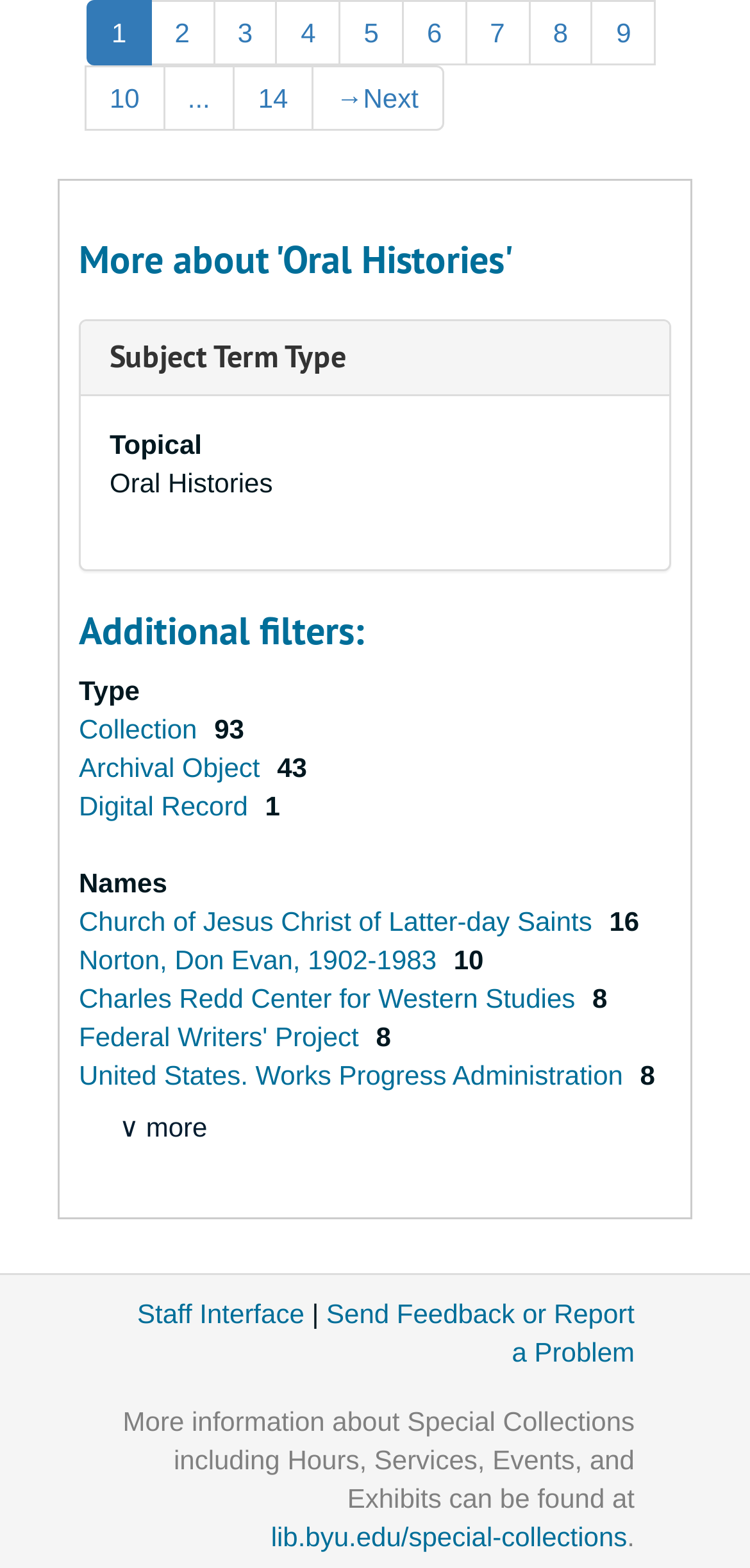Please provide the bounding box coordinates for the element that needs to be clicked to perform the following instruction: "Select 'Collection'". The coordinates should be given as four float numbers between 0 and 1, i.e., [left, top, right, bottom].

[0.105, 0.455, 0.273, 0.475]